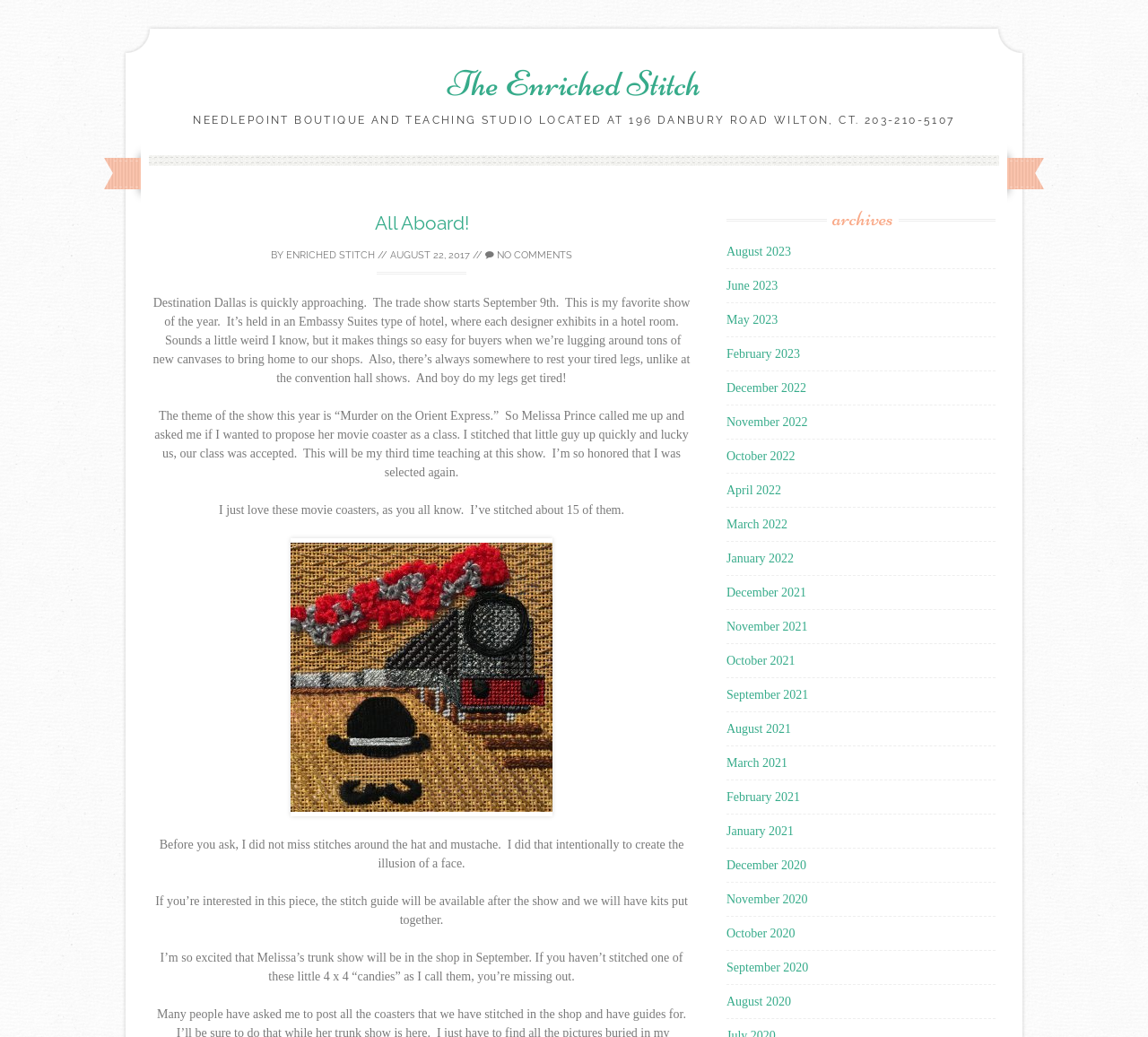What is the name of the needlepoint boutique?
Based on the image, answer the question with as much detail as possible.

The name of the needlepoint boutique can be found in the heading 'NEEDLEPOINT BOUTIQUE AND TEACHING STUDIO LOCATED AT 196 DANBURY ROAD WILTON, CT. 203-210-5107' which is located at the top of the webpage.